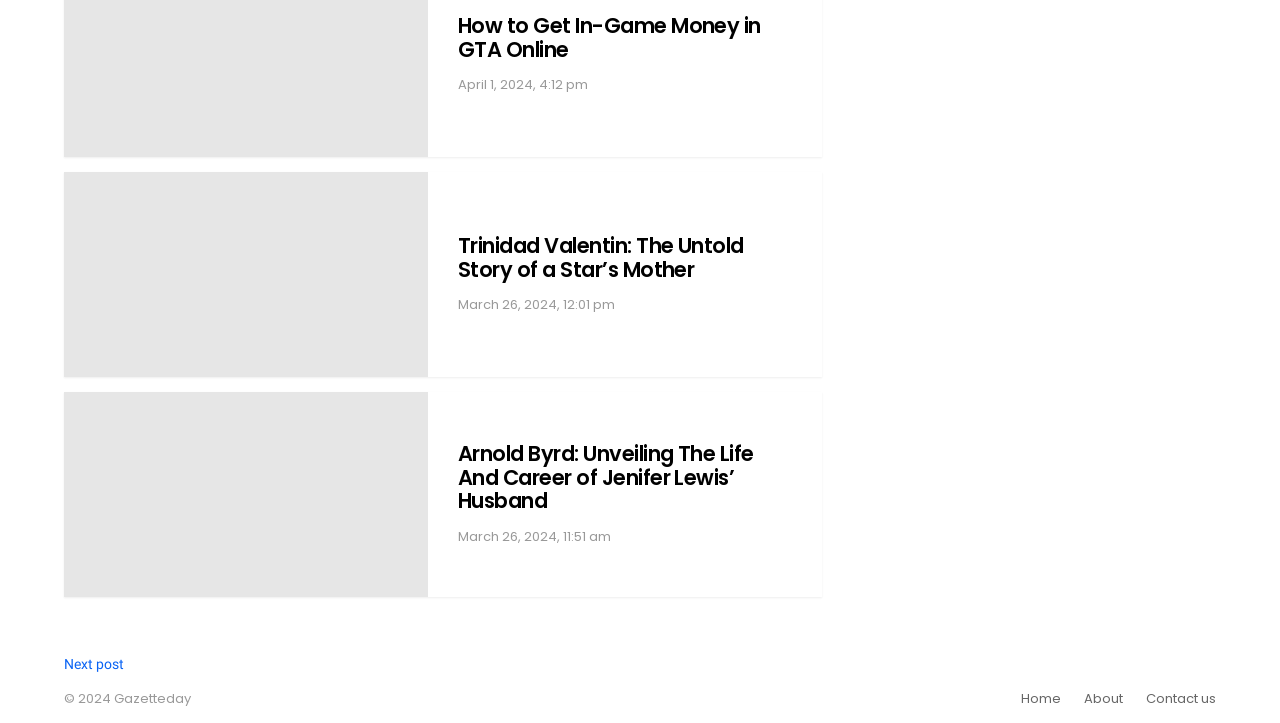Analyze the image and deliver a detailed answer to the question: What is the name of the executive producer?

I found the answer by looking at the StaticText element with the text 'Executive Producer Brian Bird' at coordinates [0.345, 0.067, 0.533, 0.096]. This element is a part of the Root Element and is located near the top of the page.